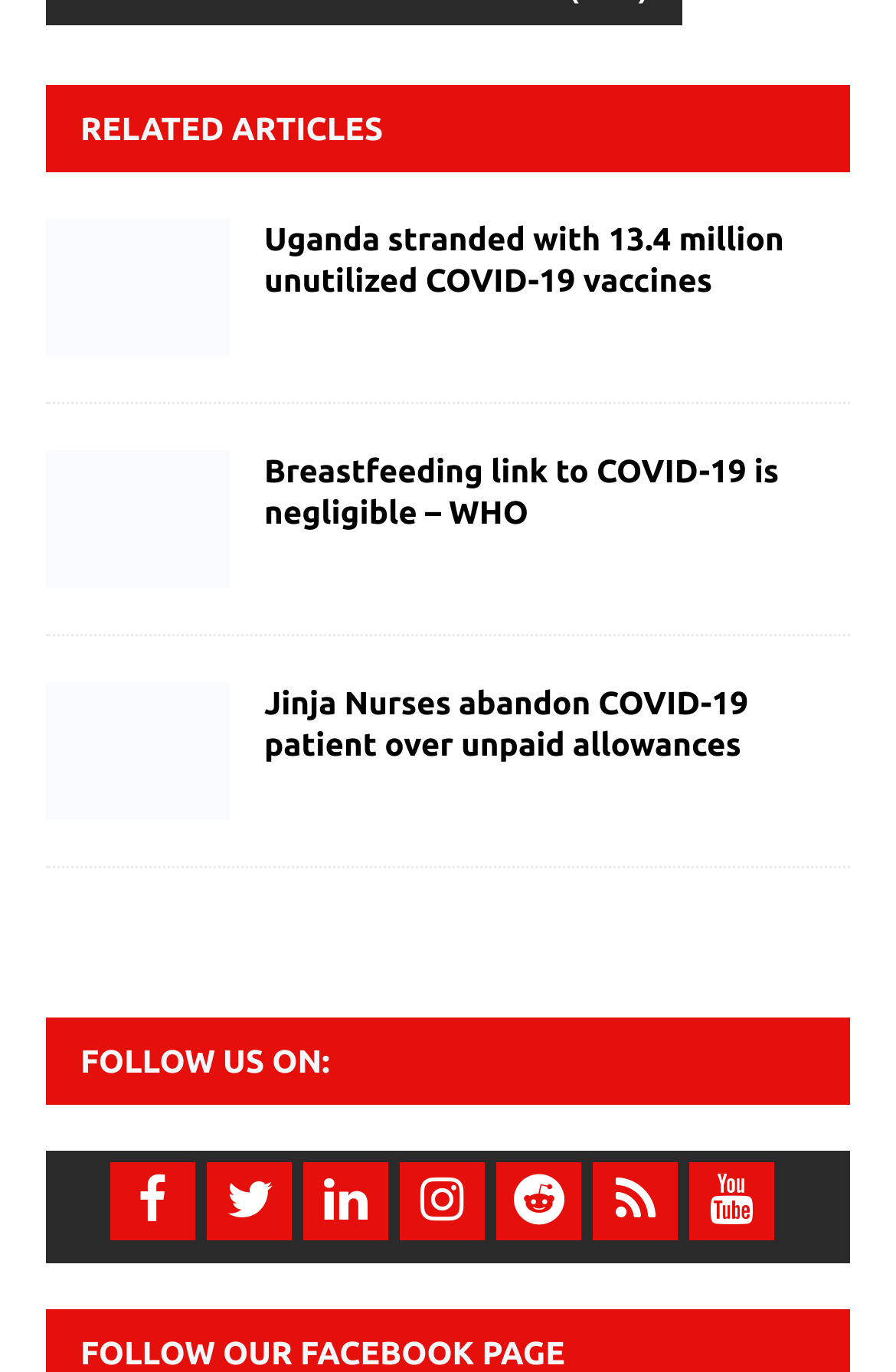Find the bounding box coordinates for the HTML element described in this sentence: "Twitter". Provide the coordinates as four float numbers between 0 and 1, in the format [left, top, right, bottom].

[0.231, 0.848, 0.326, 0.904]